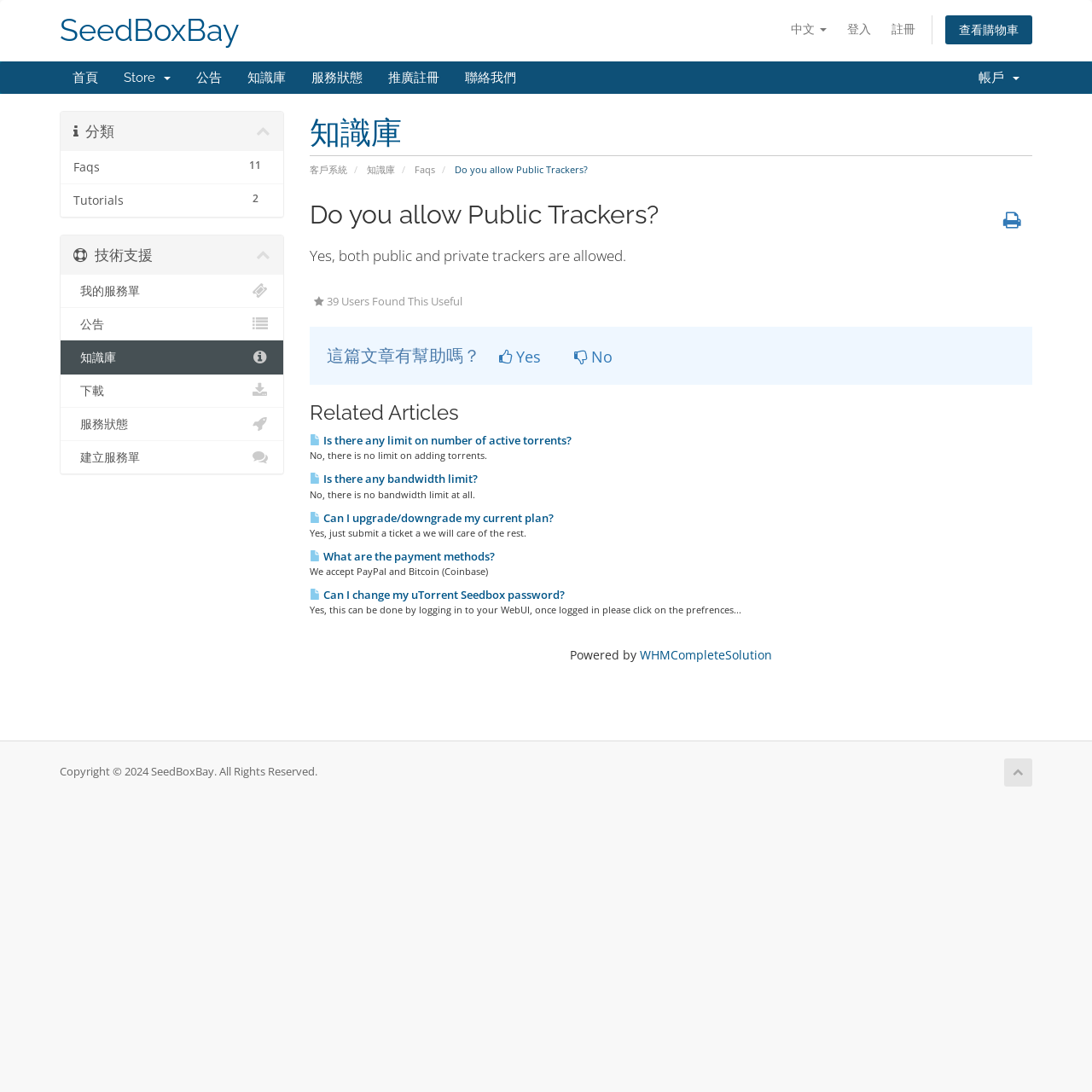Answer the question using only one word or a concise phrase: How many users found the current article useful?

39